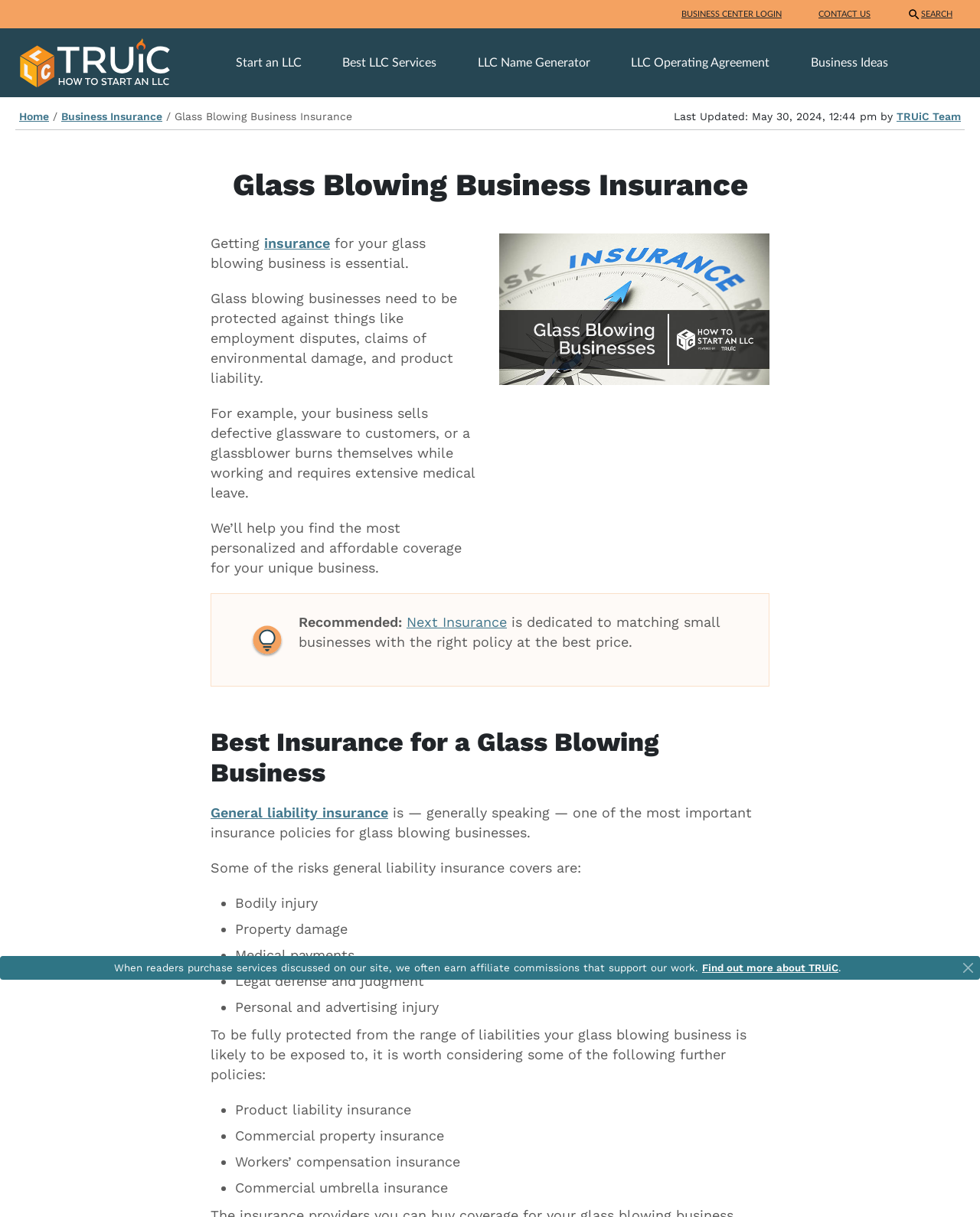Please answer the following question using a single word or phrase: What is the purpose of the compass needle pointing towards a blue insurance logo image?

To represent insurance